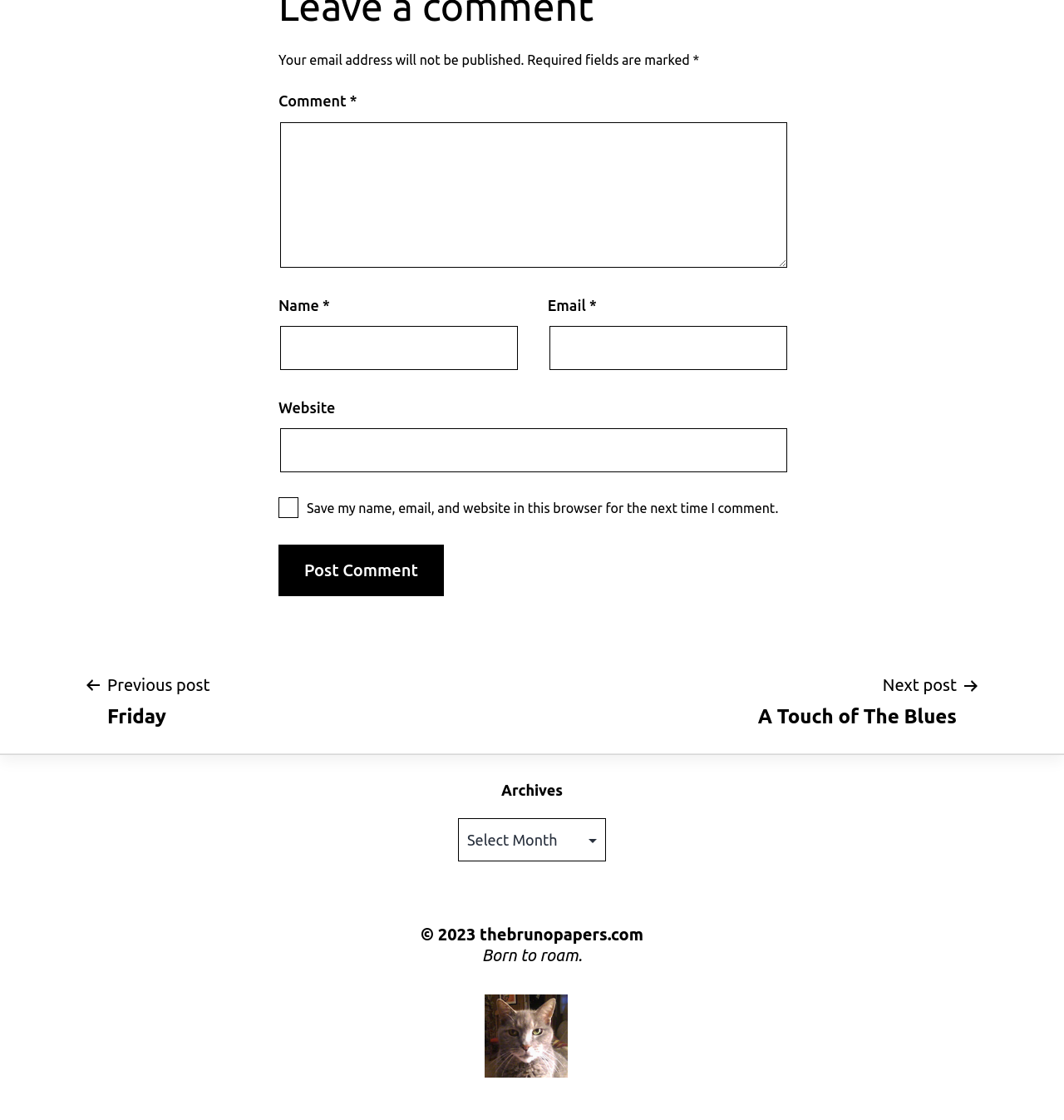Identify the bounding box coordinates for the UI element described as: "Previous postFriday".

[0.078, 0.599, 0.197, 0.651]